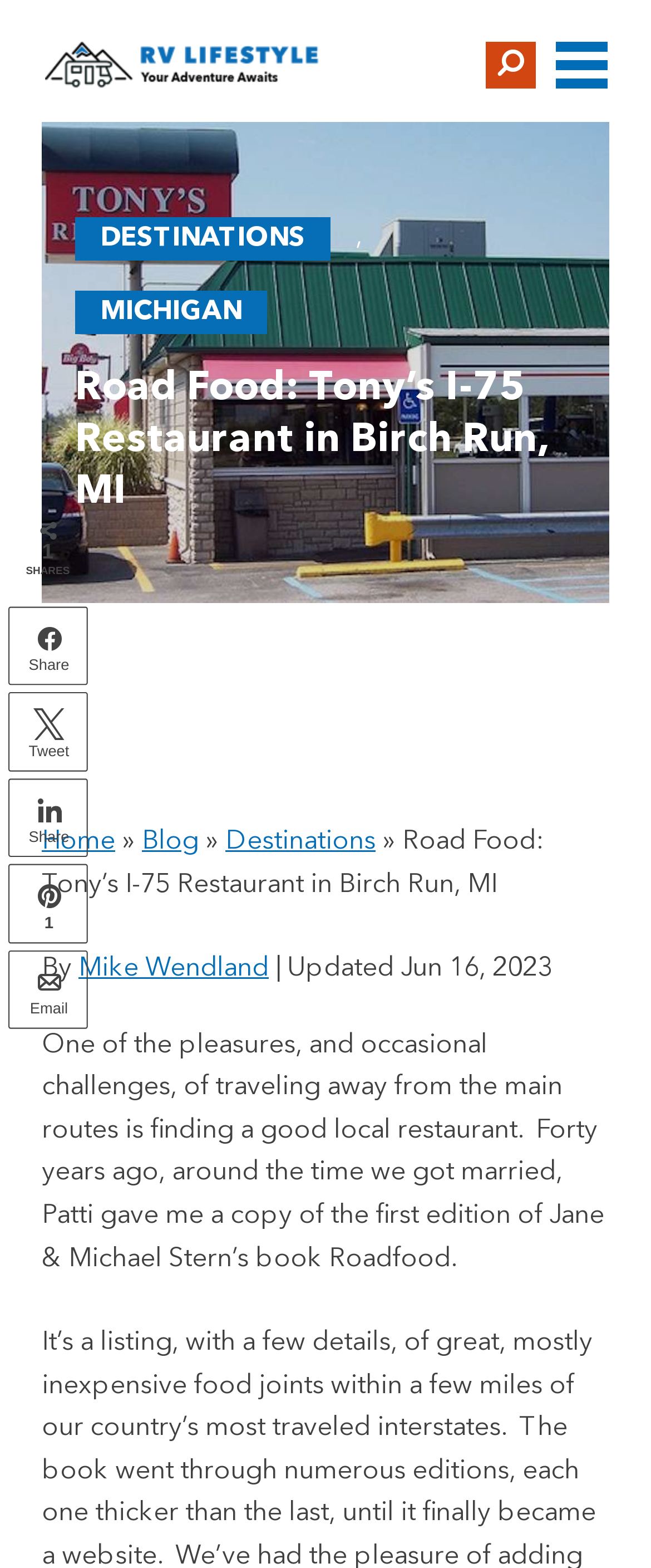Could you provide the bounding box coordinates for the portion of the screen to click to complete this instruction: "Click on the DESTINATIONS link"?

[0.115, 0.138, 0.508, 0.166]